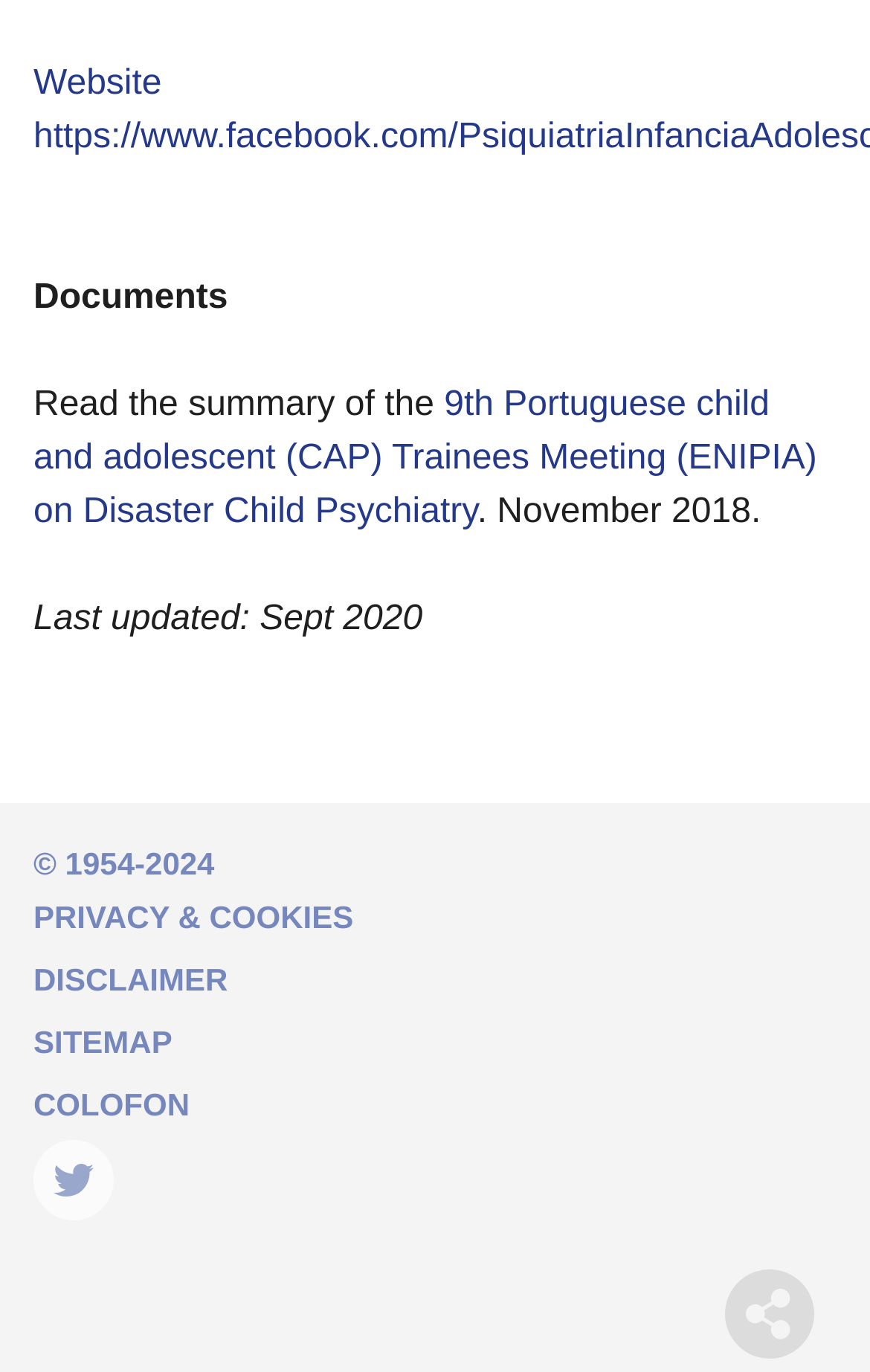Determine the bounding box coordinates for the area that should be clicked to carry out the following instruction: "View the Macy's Flower Show".

None